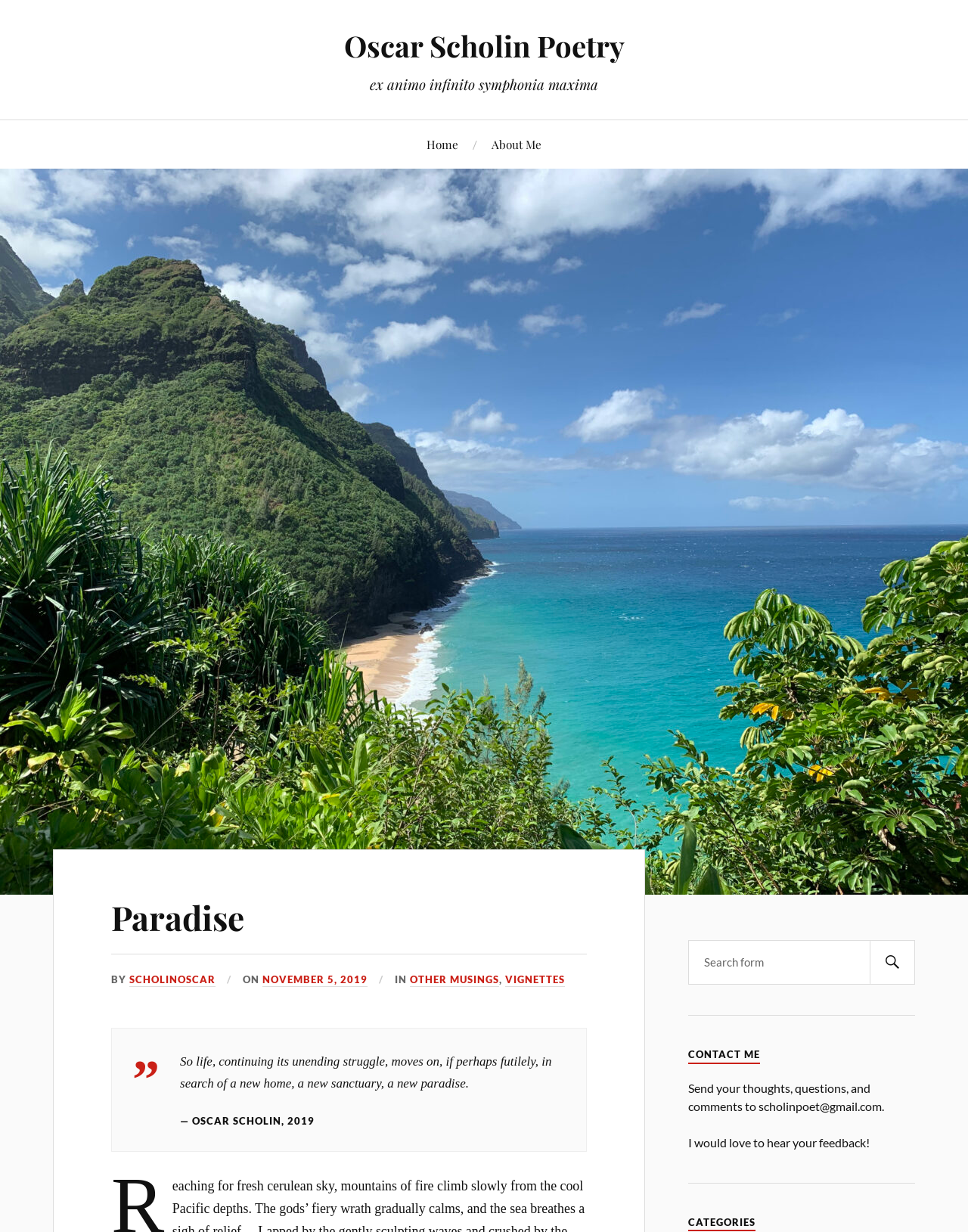Using the provided element description: "Home", identify the bounding box coordinates. The coordinates should be four floats between 0 and 1 in the order [left, top, right, bottom].

[0.441, 0.098, 0.473, 0.137]